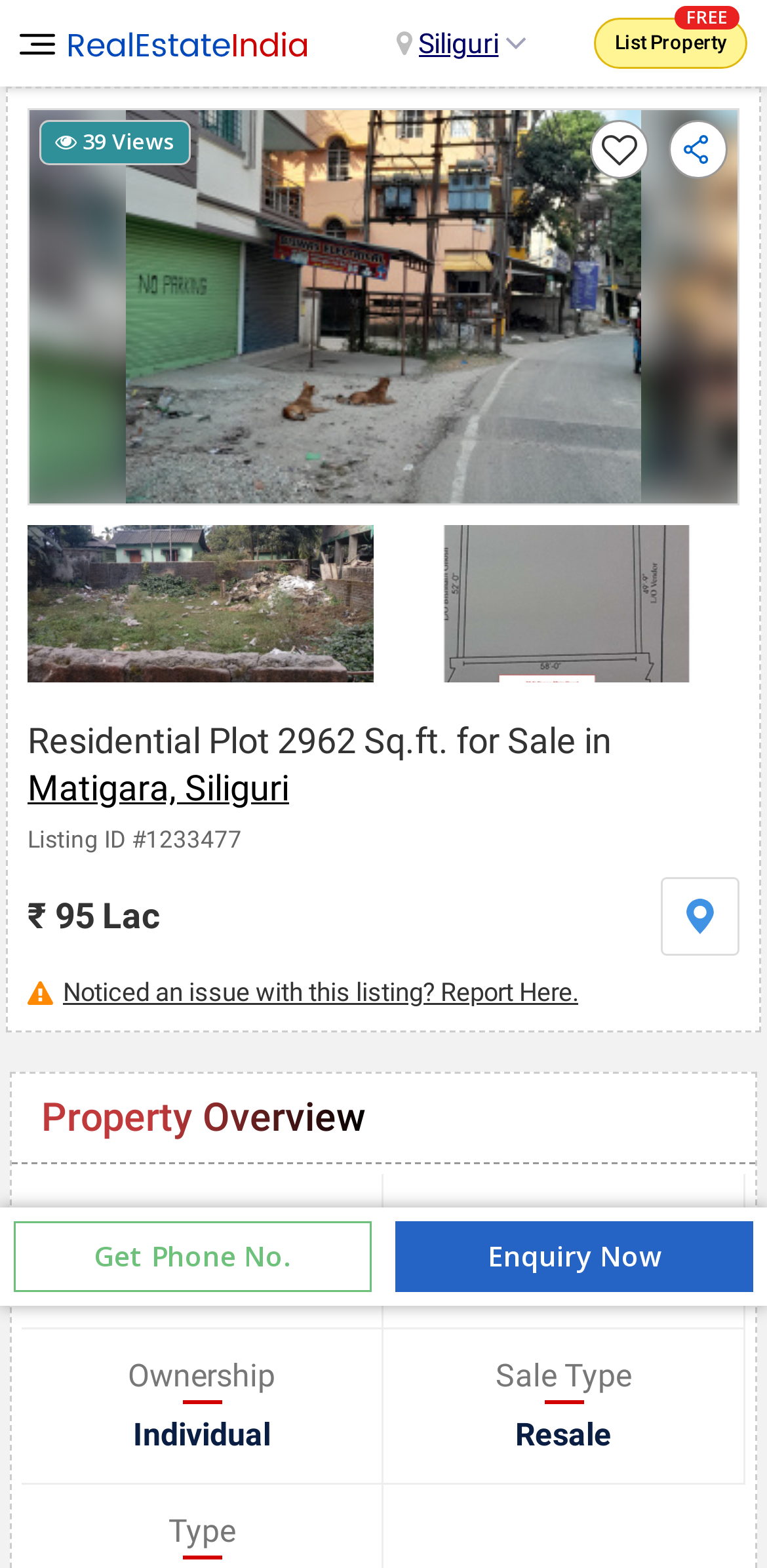Explain the webpage's layout and main content in detail.

This webpage is a property listing page for a residential plot in Matigara, Siliguri, West Bengal. At the top left, there is a logo of RealEstateIndia.com, accompanied by a link to the website. Below the logo, there is a link to a page for listing properties for free.

On the top right, there is a link with an icon representing Siliguri, and another link to list a property for sale. Below these links, there is a text indicating that the listing has 39 views.

The main content of the page is divided into two sections. On the left, there is a section with a heading that includes the listing ID #1233477. This section contains a link to the location of the property, Matigara, Siliguri, and the price of the property, ₹ 95 Lac. Below this section, there is a text asking users to report any issues with the listing.

On the right, there is a section with a heading "Property Overview". This section contains several key details about the property, including its location, plot/land area, ownership, and sale type. The location is specified as Matigara, Siliguri, the plot/land area is 2962 Sq.ft., the ownership is individual, and the sale type is resale.

At the bottom of the page, there are two buttons, one to get the phone number and another to enquire about the property now.